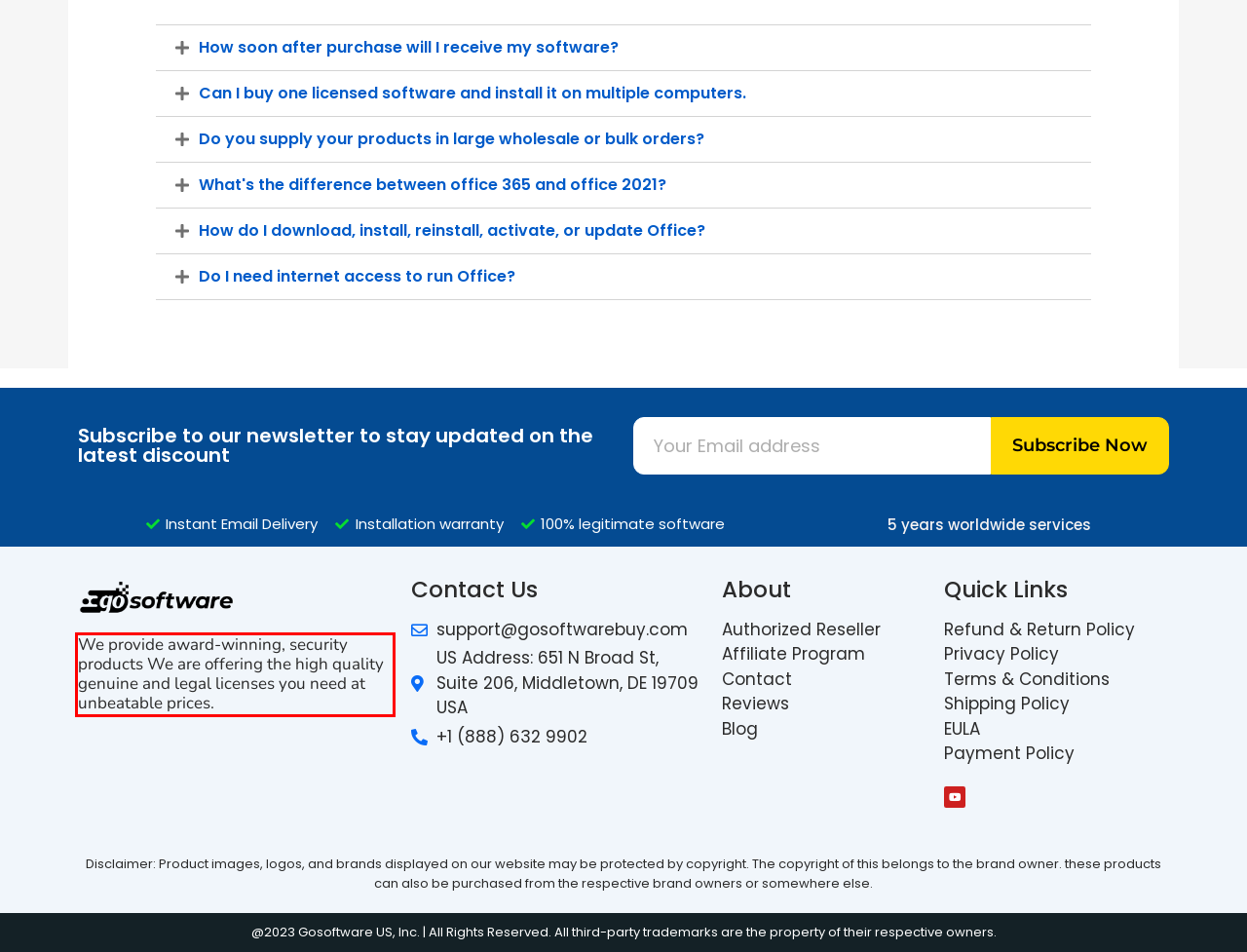Observe the screenshot of the webpage, locate the red bounding box, and extract the text content within it.

We provide award-winning, security products We are offering the high quality genuine and legal licenses you need at unbeatable prices.